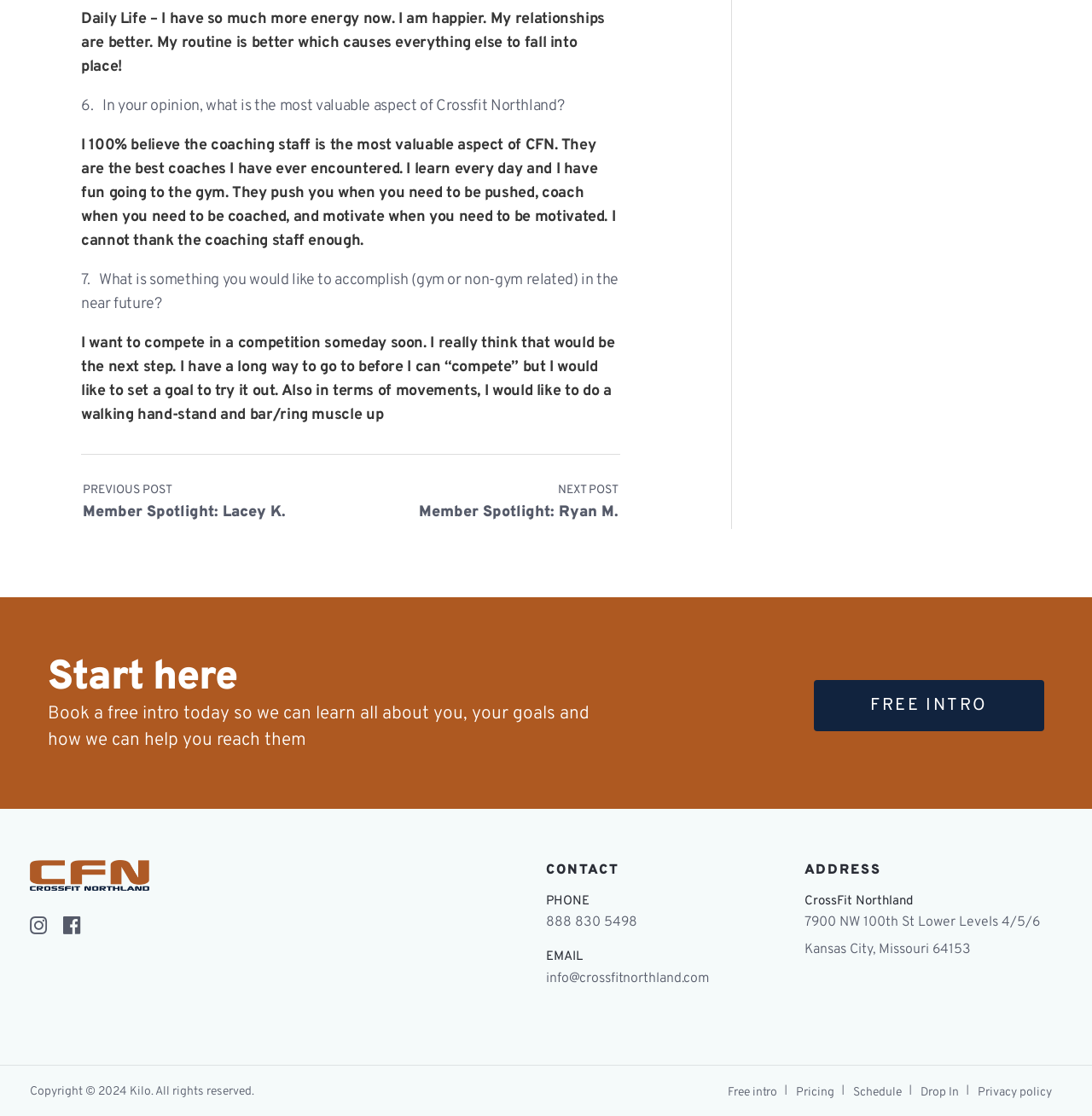Reply to the question below using a single word or brief phrase:
What is the goal of the person featured in the 'Member Spotlight' section?

To compete in a competition